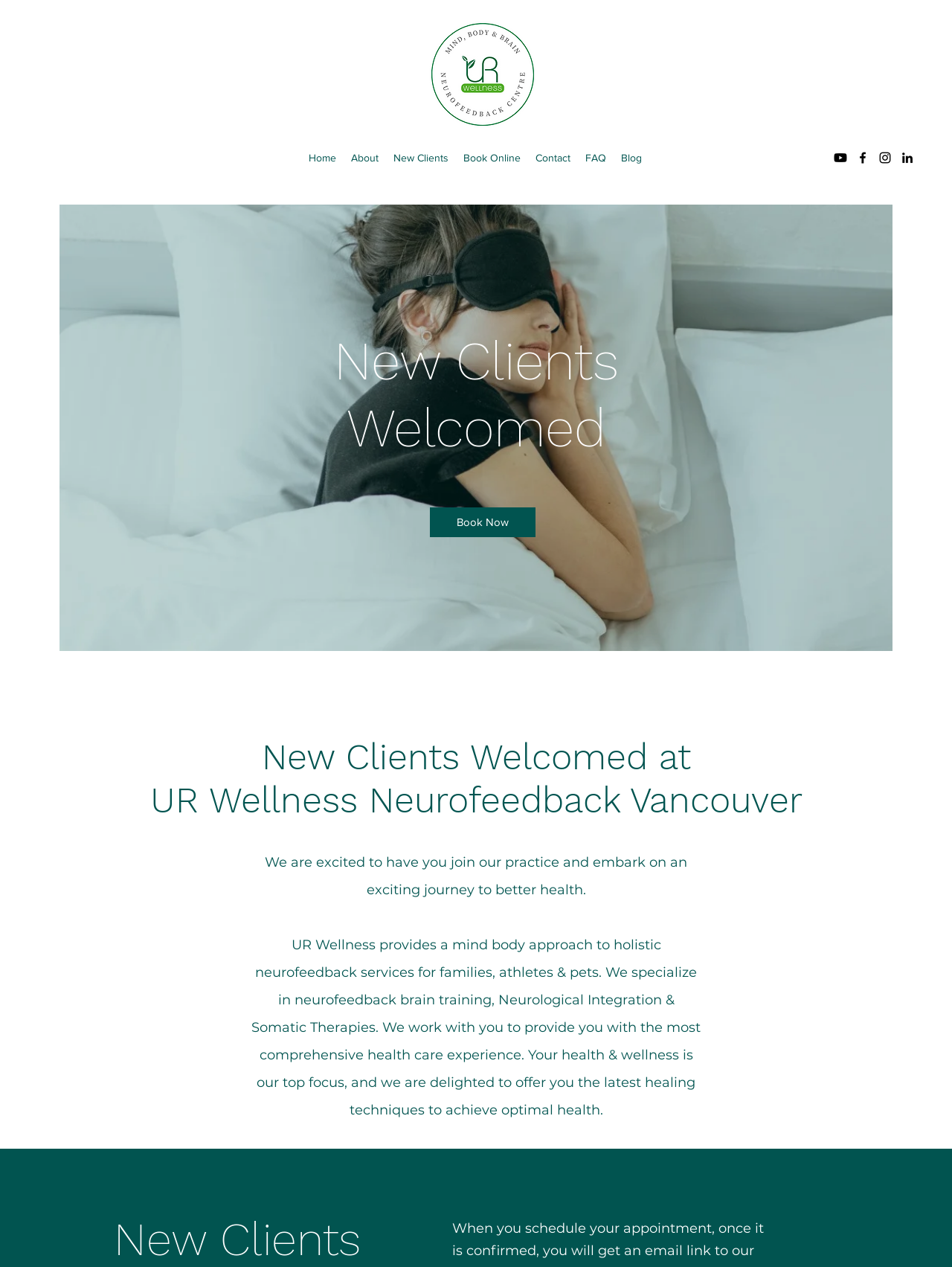What is the logo image filename?
By examining the image, provide a one-word or phrase answer.

LOGO (3).png